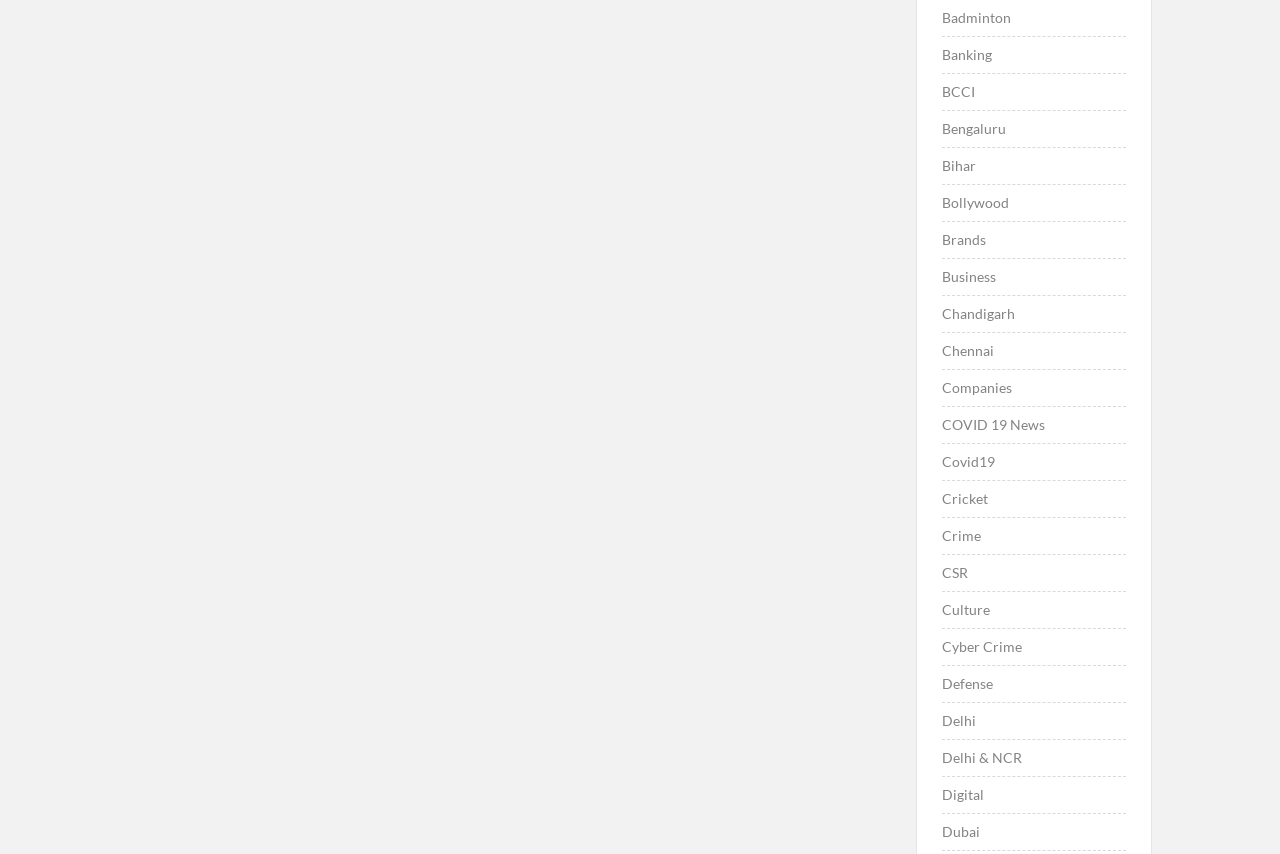Specify the bounding box coordinates of the area to click in order to execute this command: 'Explore Bollywood'. The coordinates should consist of four float numbers ranging from 0 to 1, and should be formatted as [left, top, right, bottom].

[0.736, 0.222, 0.788, 0.253]